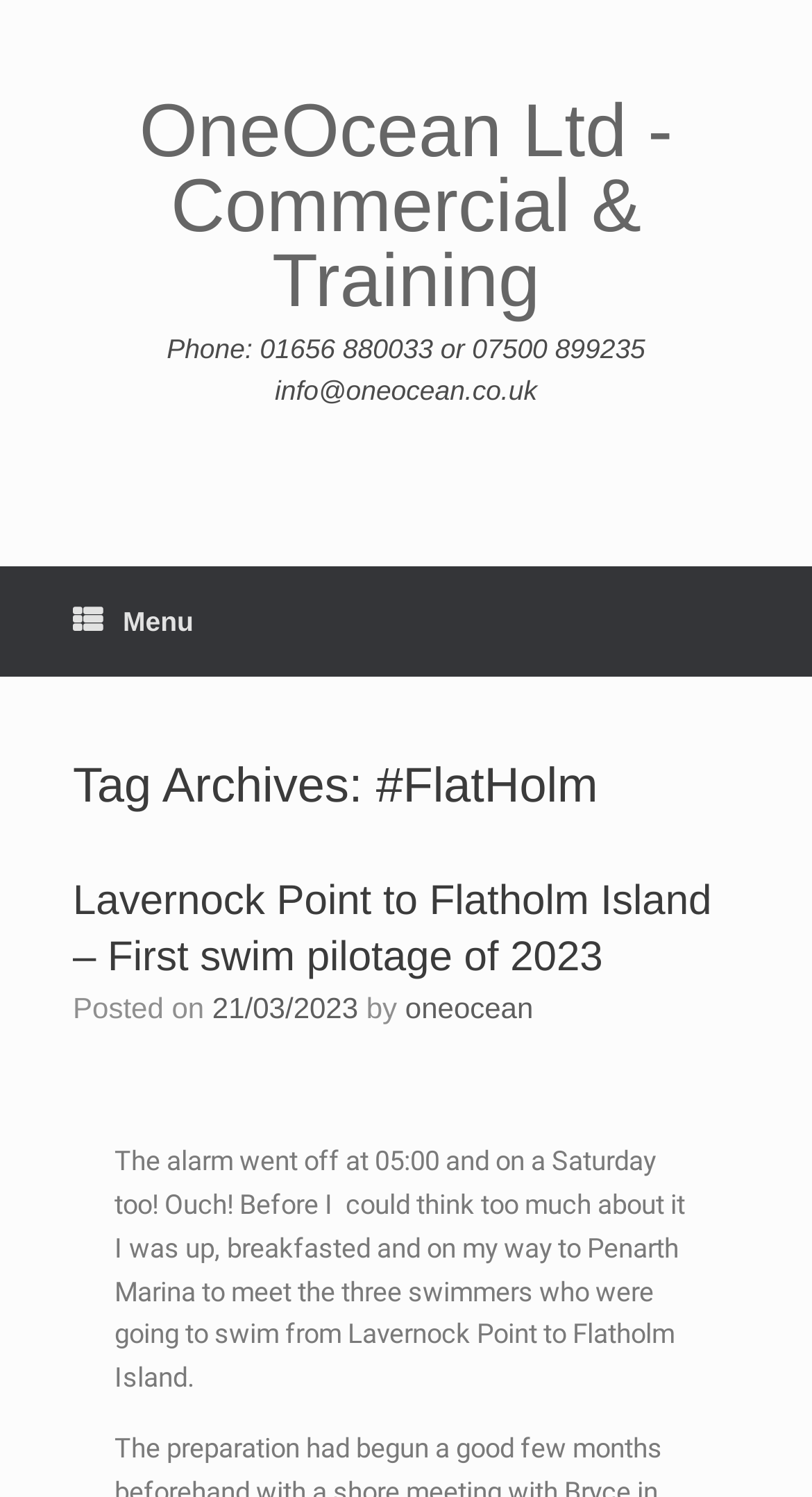What is the email address of OneOcean Ltd?
Provide a detailed and extensive answer to the question.

I found the email address by looking at the static text element that contains the contact information, which is located at the top of the webpage.